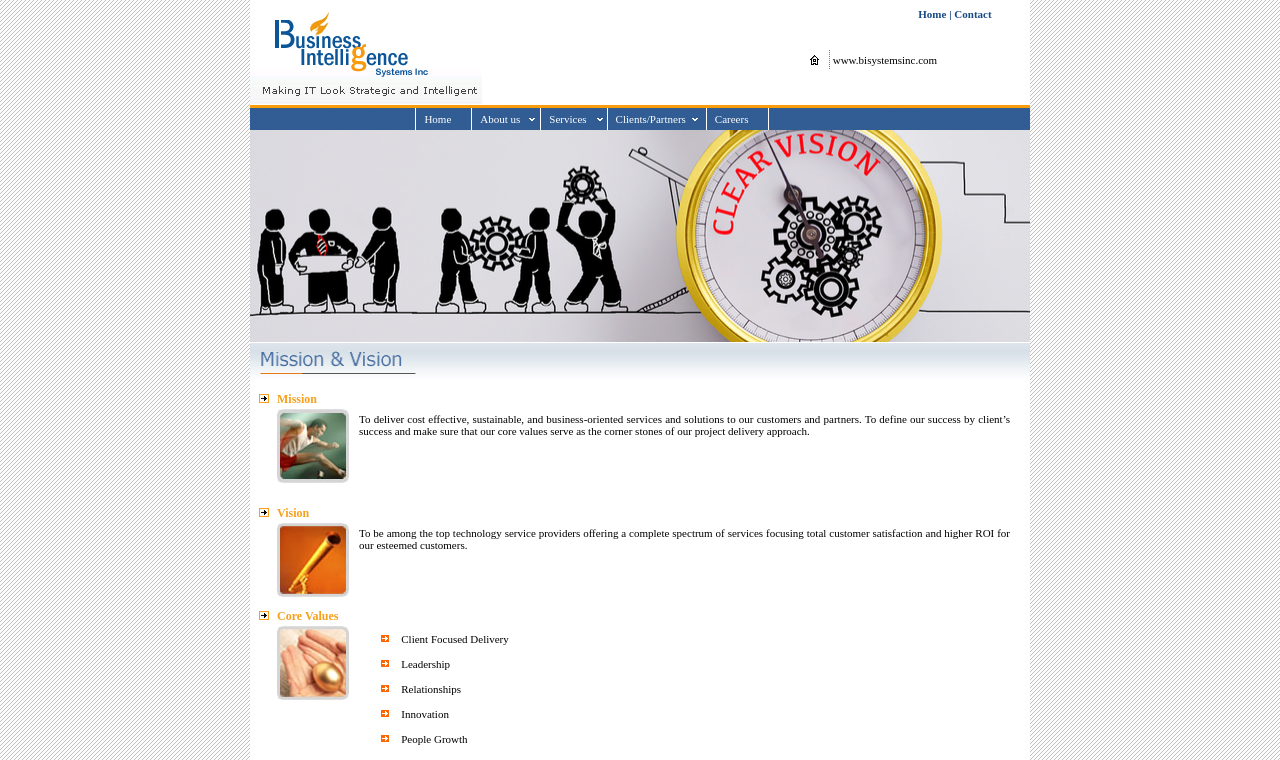Identify the bounding box coordinates for the element that needs to be clicked to fulfill this instruction: "Visit the Contact page". Provide the coordinates in the format of four float numbers between 0 and 1: [left, top, right, bottom].

[0.746, 0.01, 0.775, 0.026]